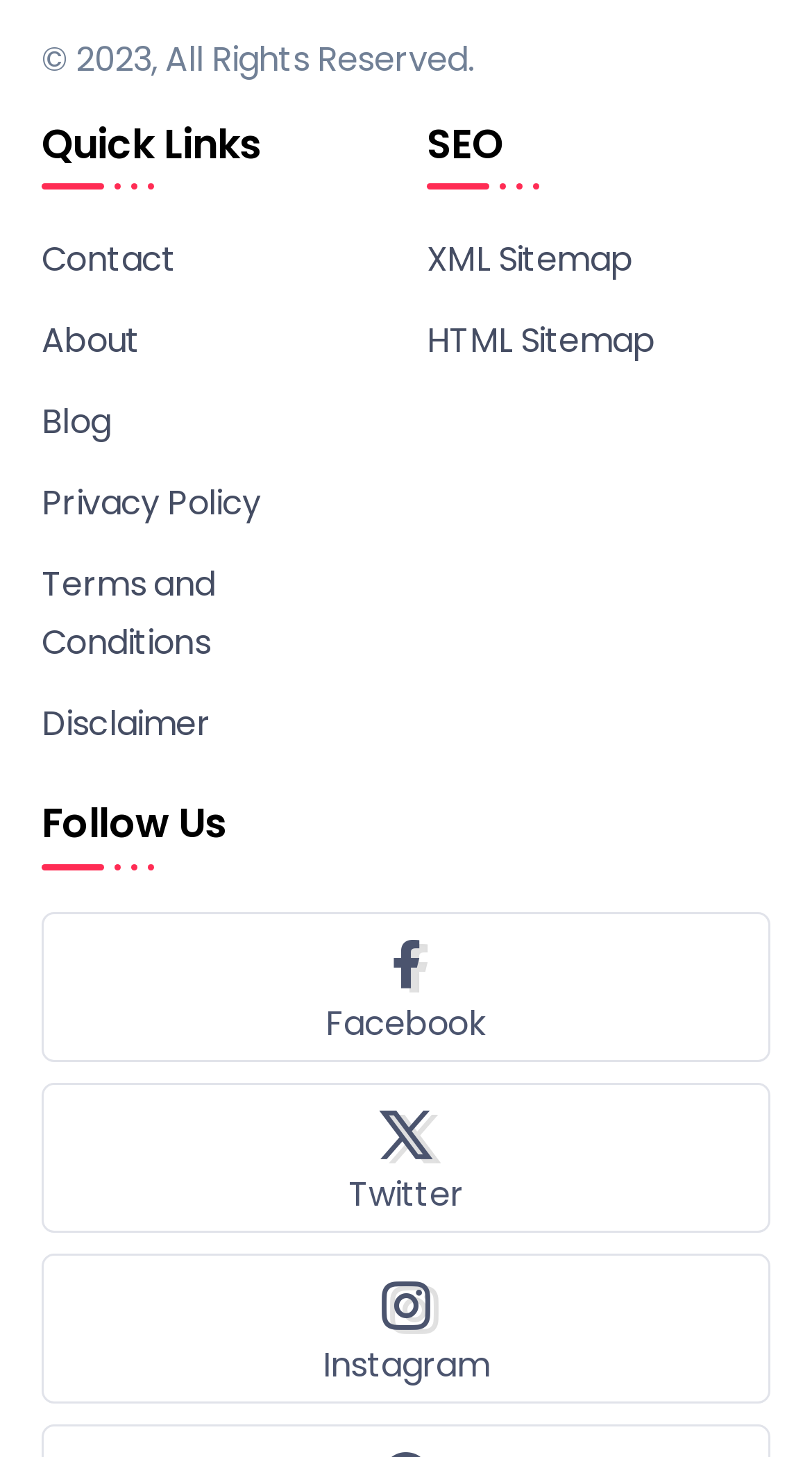What is the copyright year?
Please provide a detailed and thorough answer to the question.

The copyright year can be found at the top of the webpage, in the heading element that says '© 2023, All Rights Reserved.'